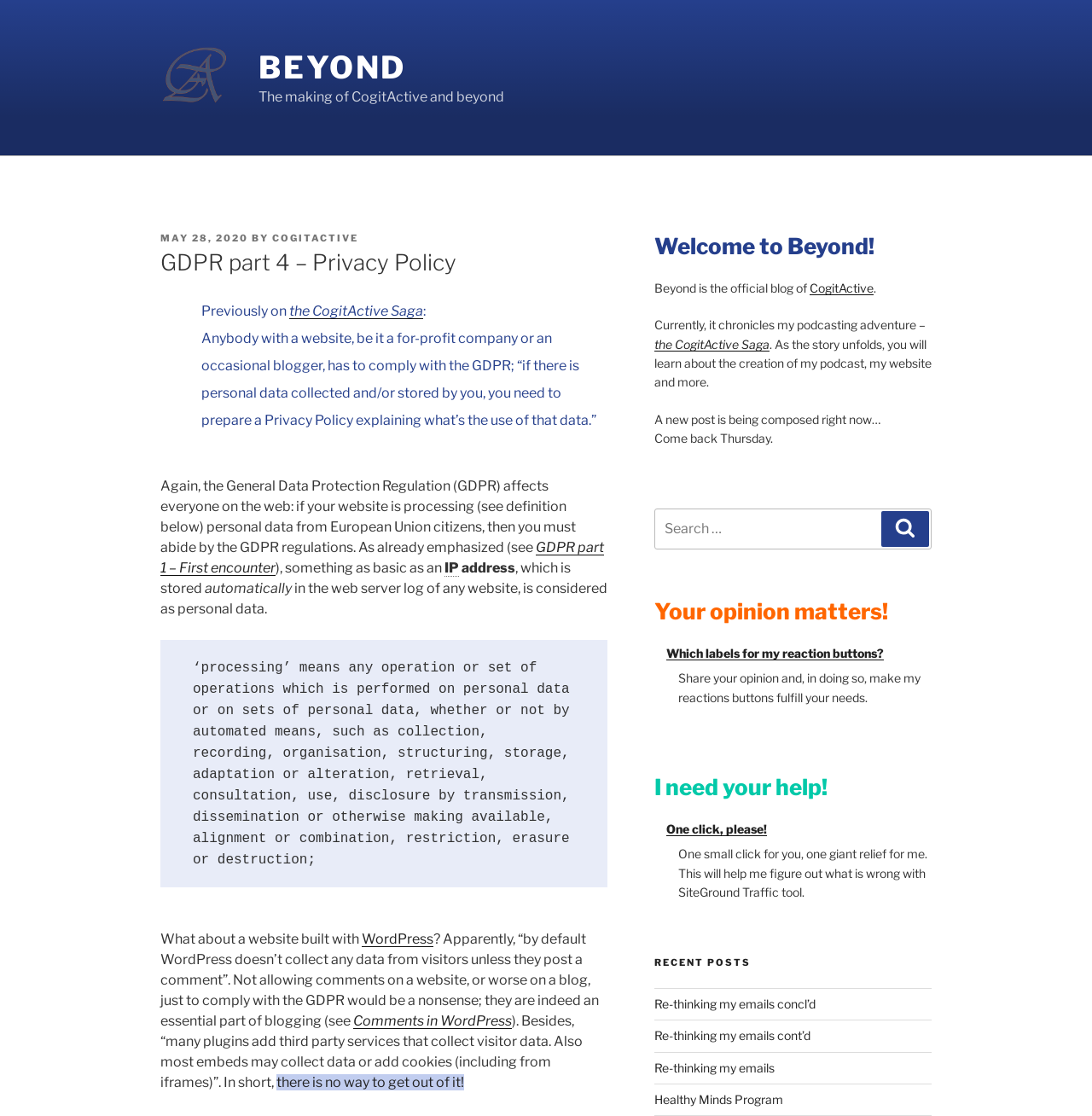Please find the bounding box coordinates of the element that must be clicked to perform the given instruction: "Check the recent post about Re-thinking my emails concl’d". The coordinates should be four float numbers from 0 to 1, i.e., [left, top, right, bottom].

[0.599, 0.893, 0.747, 0.906]